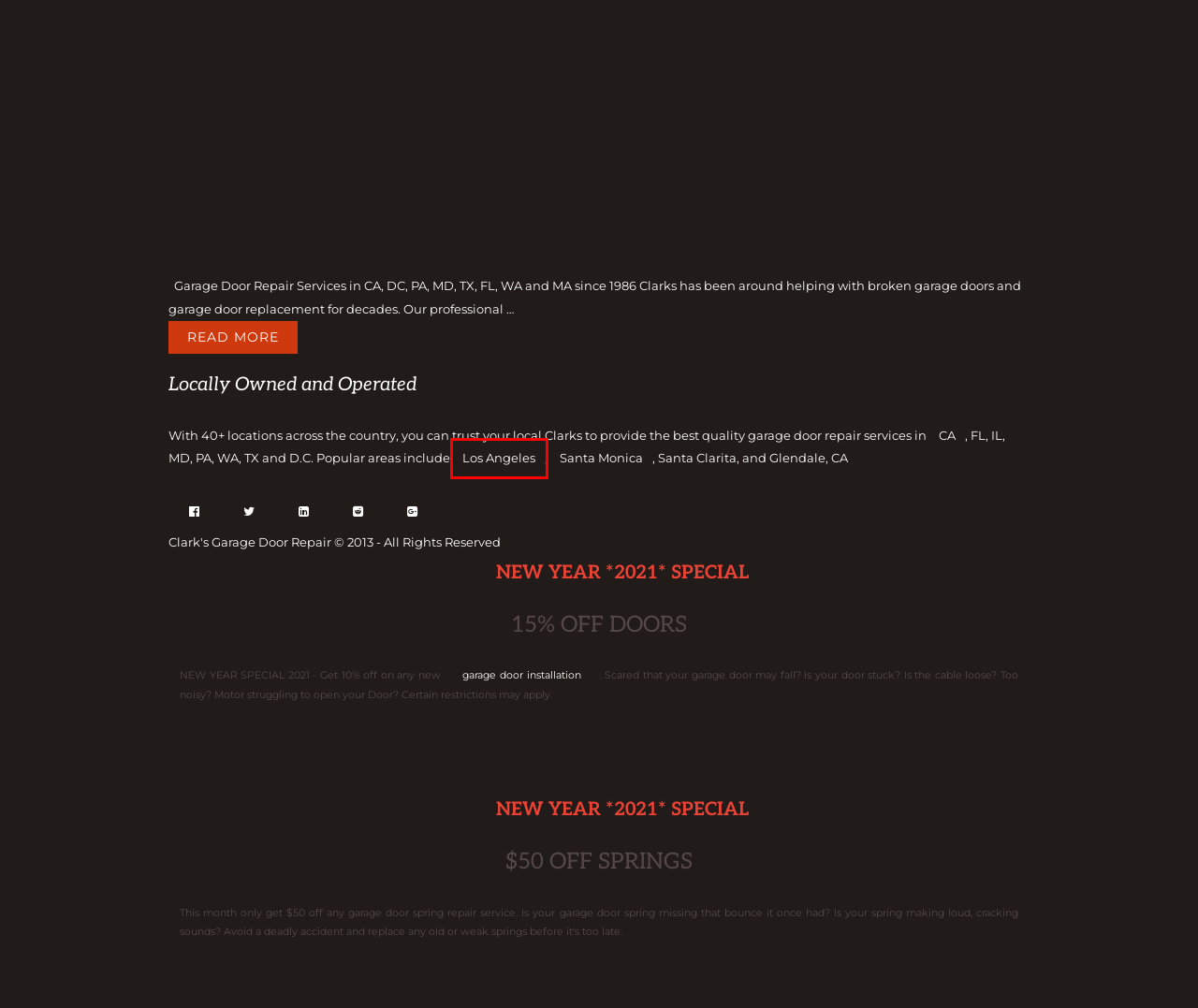Look at the screenshot of the webpage and find the element within the red bounding box. Choose the webpage description that best fits the new webpage that will appear after clicking the element. Here are the candidates:
A. Clark's Garage Door Installation Hawthorne | FREE QUOTE | 24/7
B. Clark's Garage Door Spring Repair Hawthorne | FREE QUOTE | 24/7
C. Clark's Automatic Gate Services Hawthorne, CA - Free Estimates
D. About Clarks Garage Door and Gate Repair Services (877) 225-9989
E. Clark's - Find Garage Door Repair Near Me
F. Clark’s Garage Door Repair Services Los Angeles, CA
G. Garage Doors & Gate Repair Santa Monica, CA - By Clark's
H. Clark's Commercial Garage Doors Hawthorne | FREE QUOTE | 24/7

F